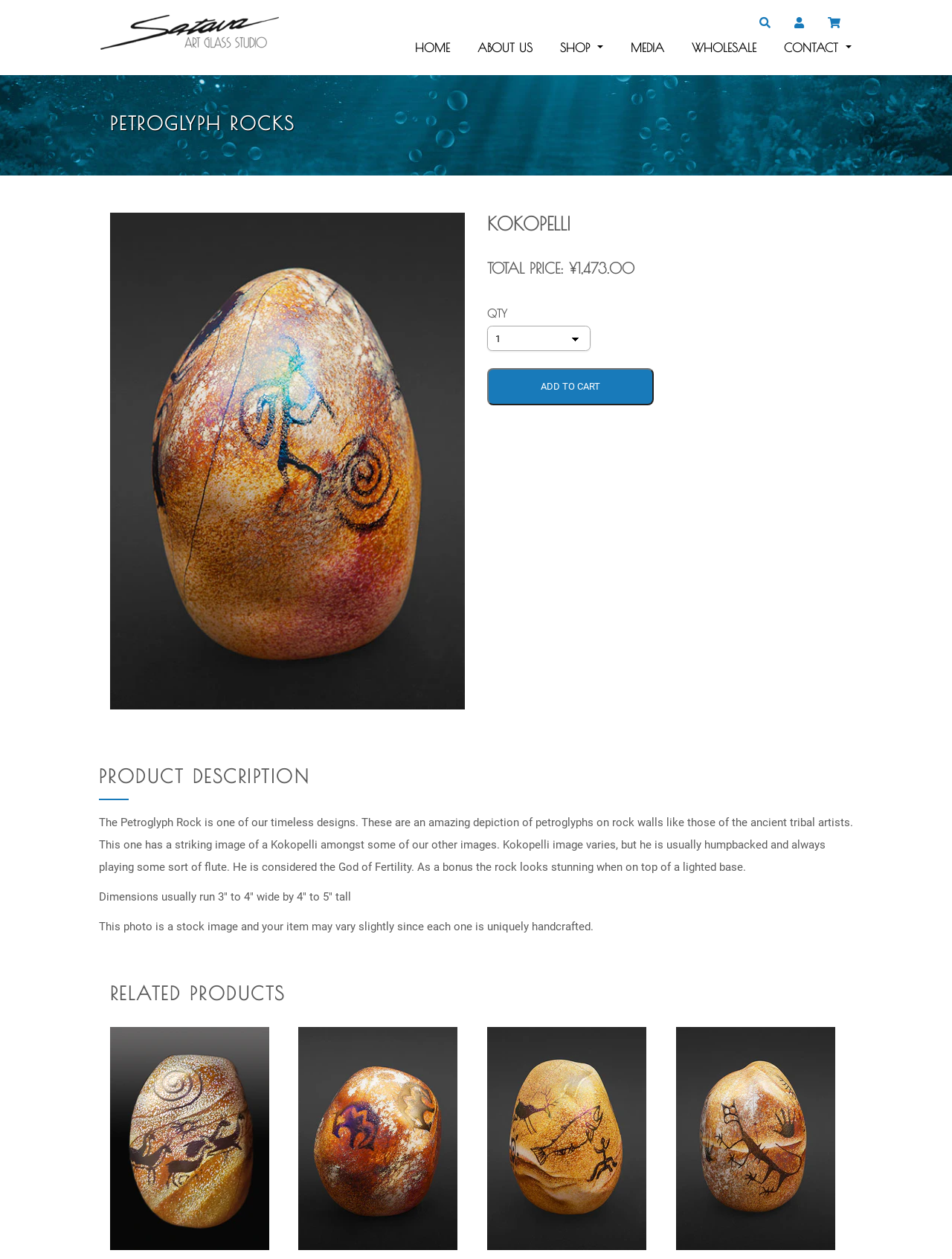Locate the bounding box coordinates of the segment that needs to be clicked to meet this instruction: "search on the website".

[0.786, 0.013, 0.821, 0.024]